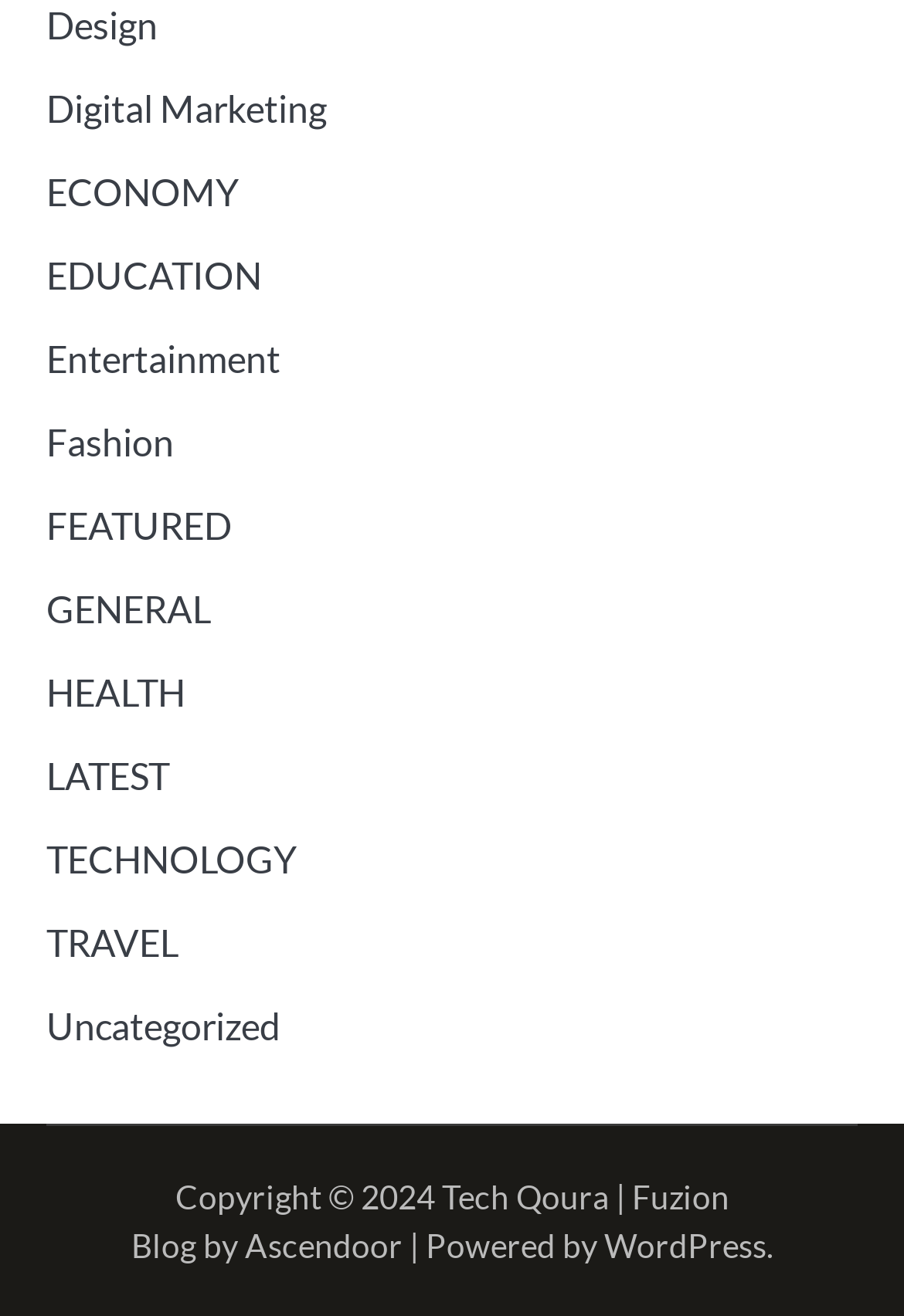Specify the bounding box coordinates of the area to click in order to follow the given instruction: "Check the blog by Ascendoor."

[0.271, 0.931, 0.445, 0.961]